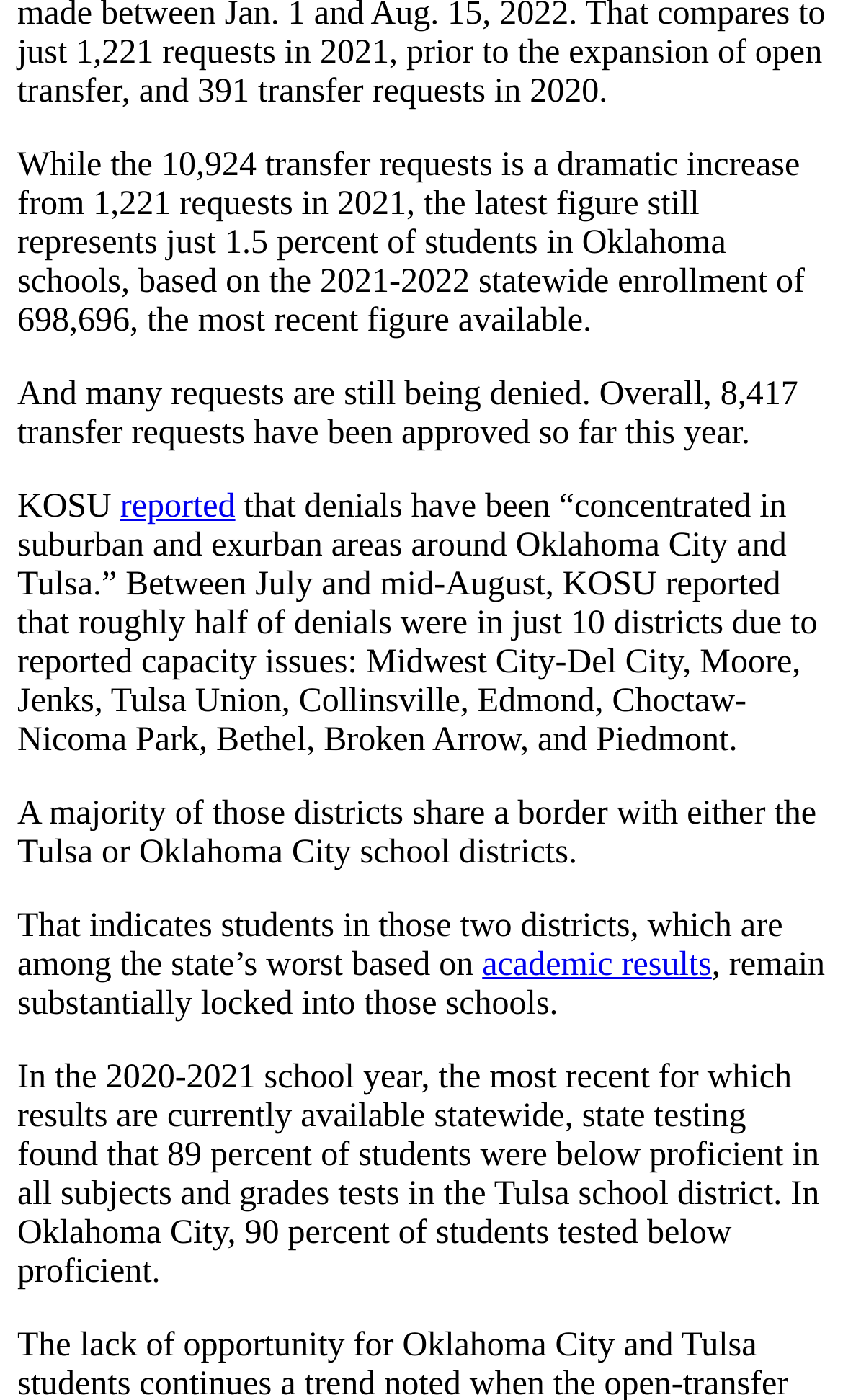What percentage of students in Oklahoma schools requested transfer?
Using the information from the image, provide a comprehensive answer to the question.

According to the text, 'the latest figure still represents just 1.5 percent of students in Oklahoma schools, based on the 2021-2022 statewide enrollment of 698,696, the most recent figure available.'